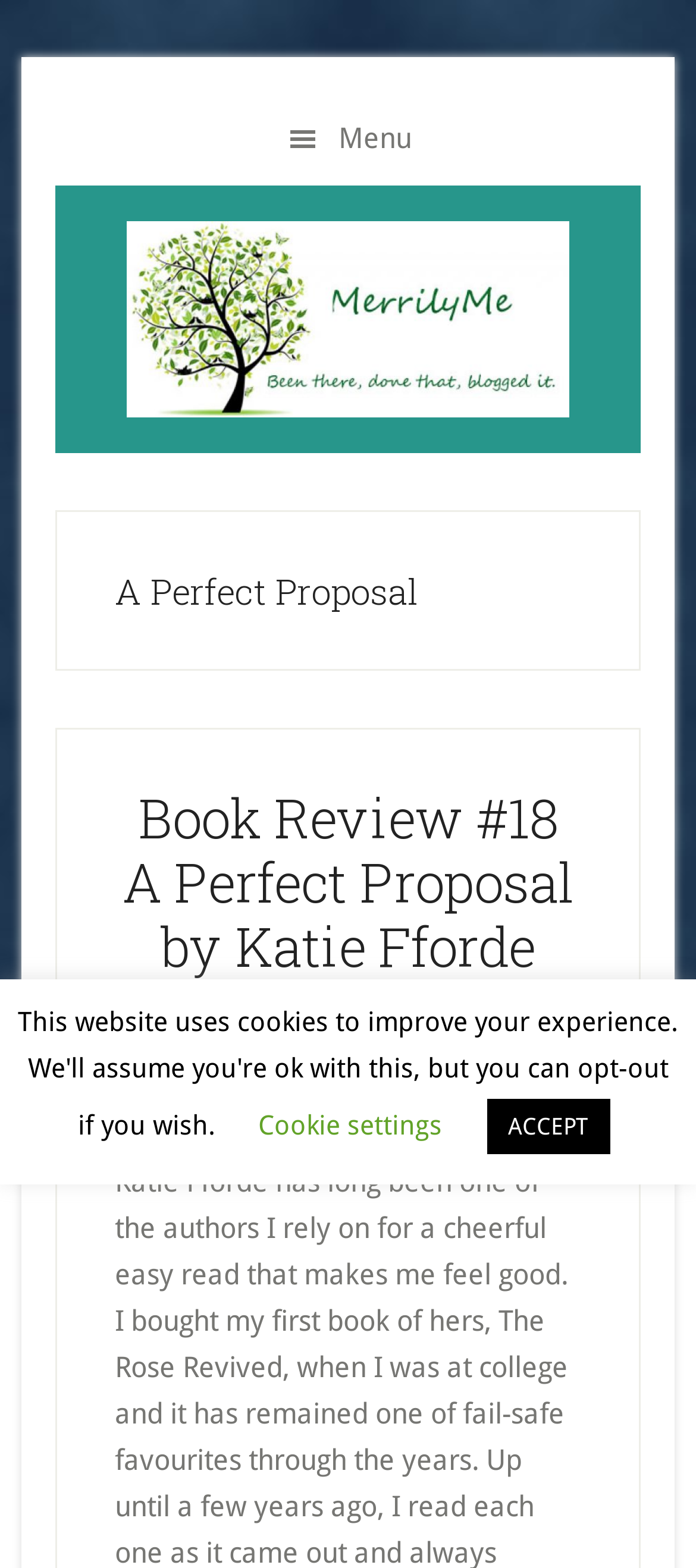Extract the text of the main heading from the webpage.

A Perfect Proposal